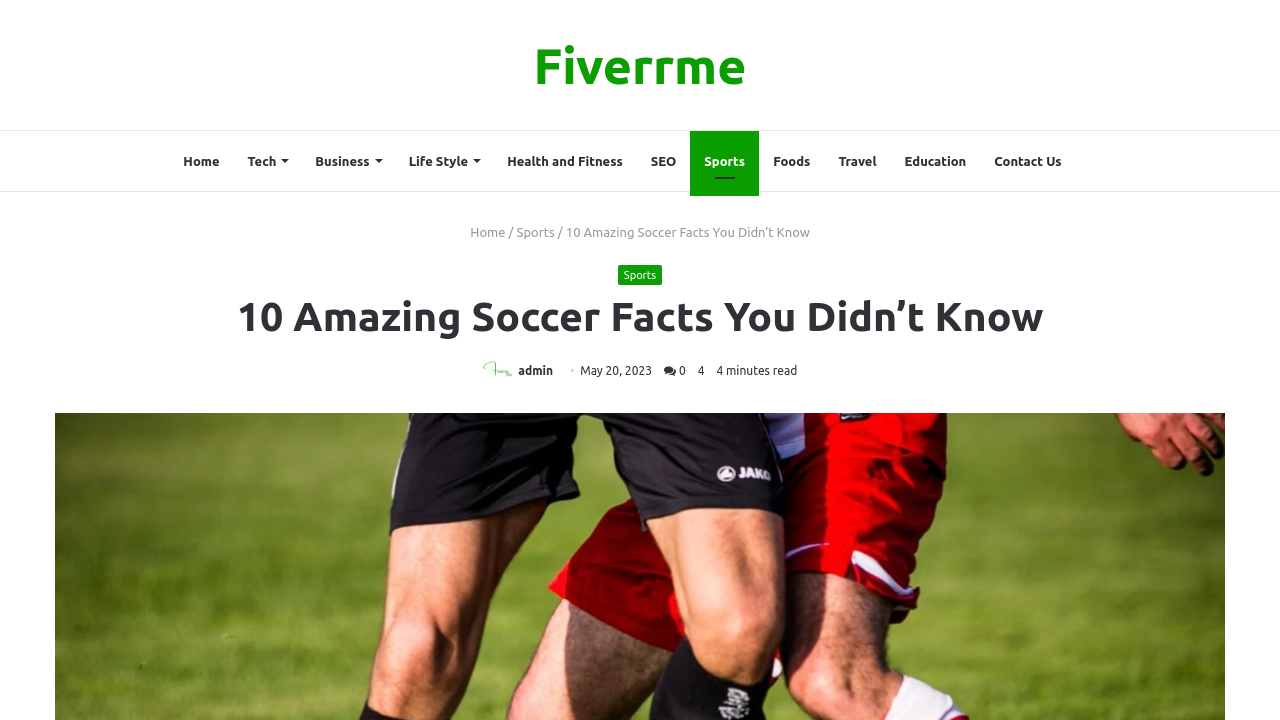Identify the bounding box for the UI element described as: "Life Style". The coordinates should be four float numbers between 0 and 1, i.e., [left, top, right, bottom].

[0.308, 0.182, 0.385, 0.265]